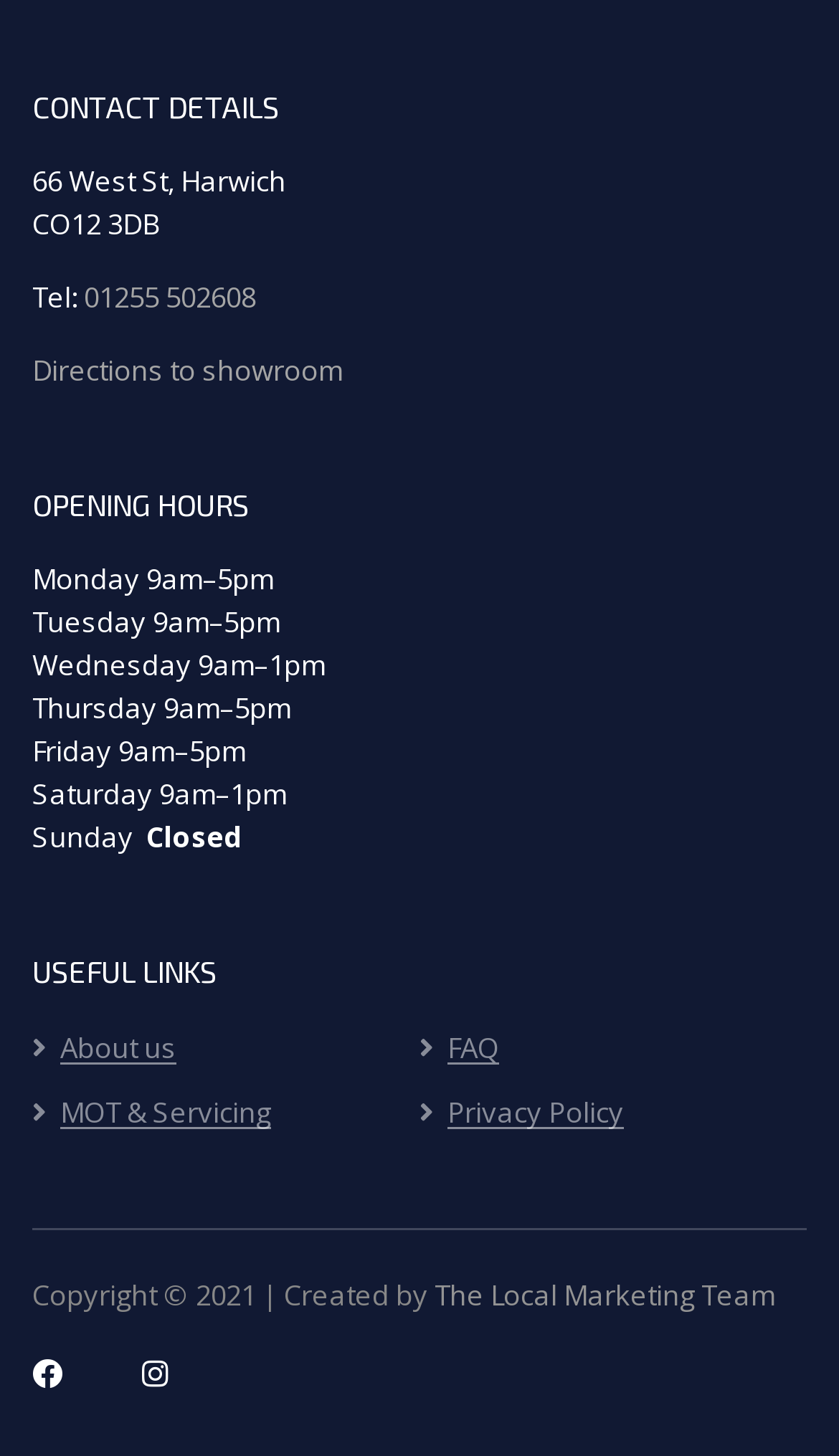Determine the bounding box coordinates of the UI element that matches the following description: "The Local Marketing Team". The coordinates should be four float numbers between 0 and 1 in the format [left, top, right, bottom].

[0.518, 0.876, 0.923, 0.903]